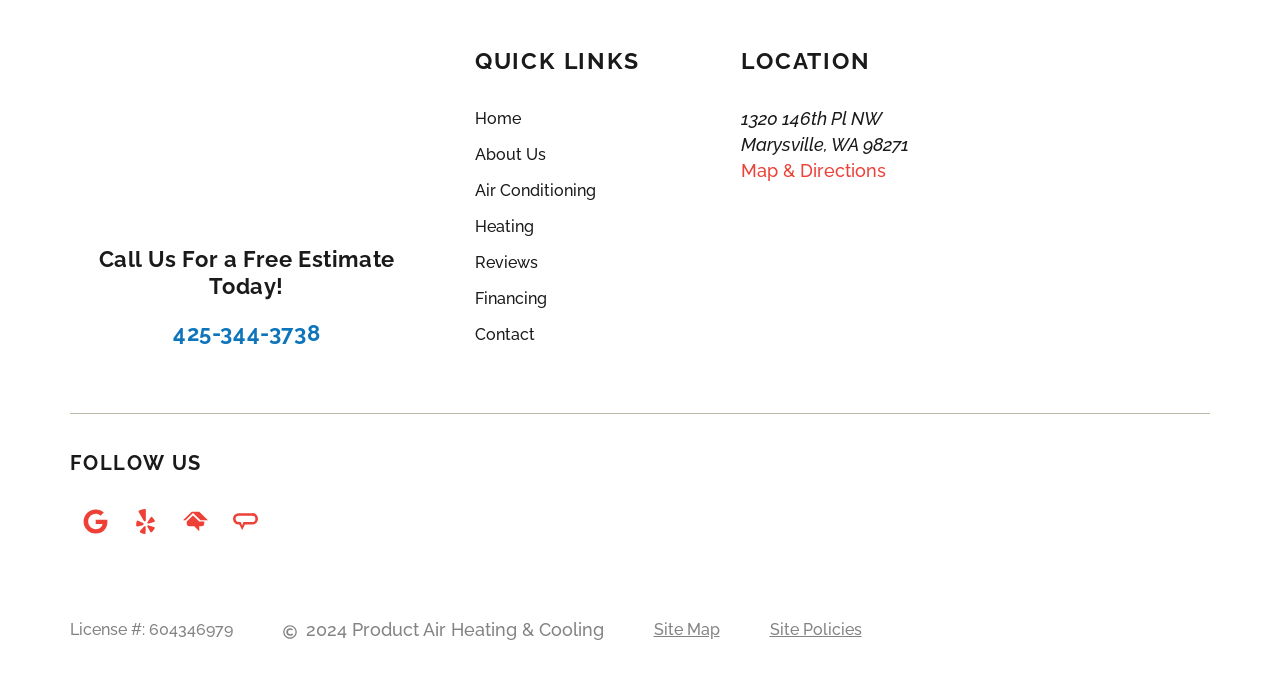What is the phone number to call for a free estimate?
Please answer the question as detailed as possible.

The phone number can be found in the top section of the webpage, next to the 'Call Us For a Free Estimate Today!' text.